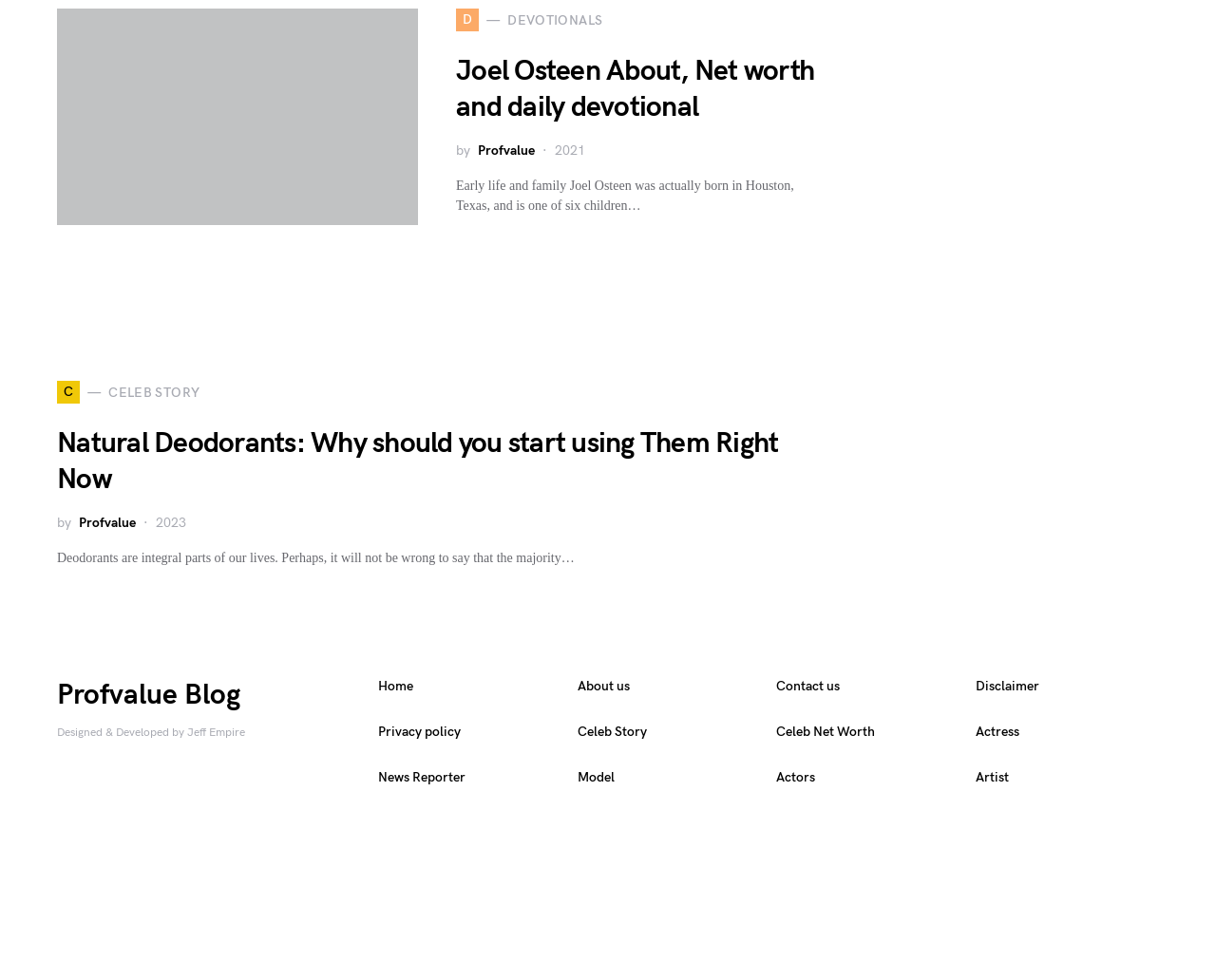Identify the bounding box coordinates for the UI element described as: "News Reporter".

[0.311, 0.783, 0.383, 0.804]